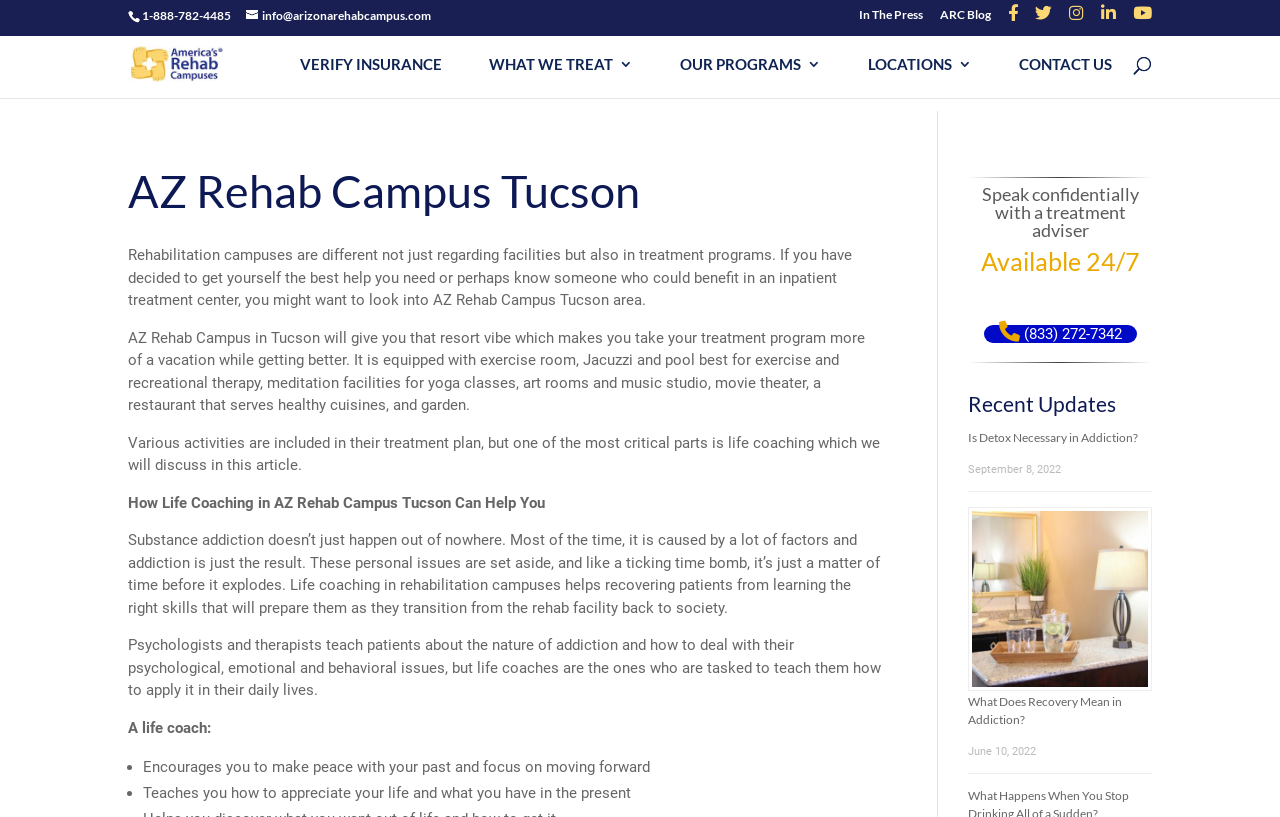Can you find the bounding box coordinates for the element that needs to be clicked to execute this instruction: "View recent posts"? The coordinates should be given as four float numbers between 0 and 1, i.e., [left, top, right, bottom].

None